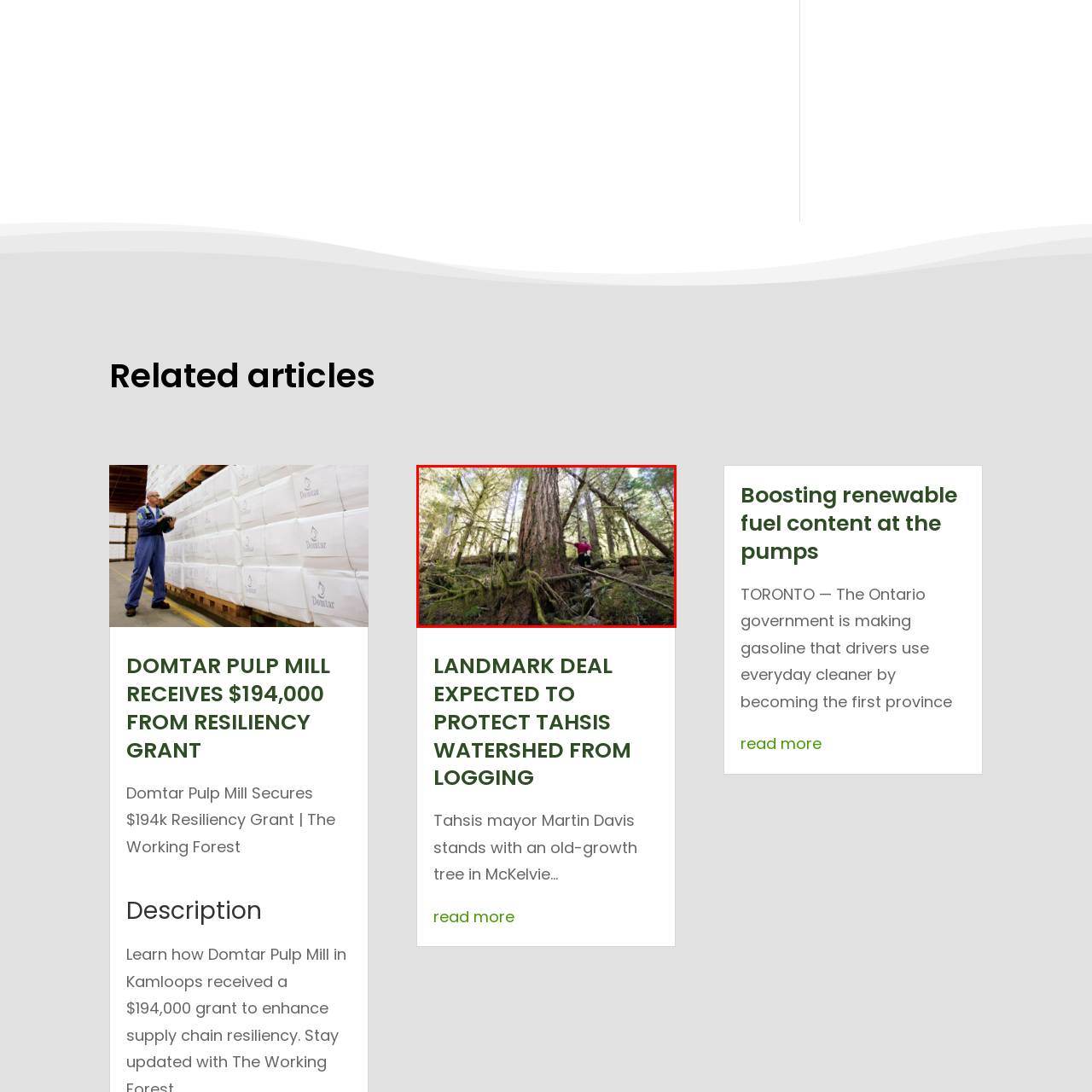Offer a detailed caption for the image that is surrounded by the red border.

In a lush, verdant forest, a person stands beside a towering old-growth tree, emphasizing its immense size and grandeur. The surroundings are filled with vibrant greenery, with moss-covered logs and the soft sunlight filtering through the canopy, creating a tranquil and picturesque scene. This image is likely part of an article discussing the importance of preserving such natural environments, as suggested by the title "LANDMARK DEAL EXPECTED TO PROTECT TAHSIS WATERSHED FROM LOGGING," highlighting efforts to safeguard valuable ecosystems. The majestic tree serves as a symbol of nature's resilience and the need for conservation efforts in the face of environmental challenges.